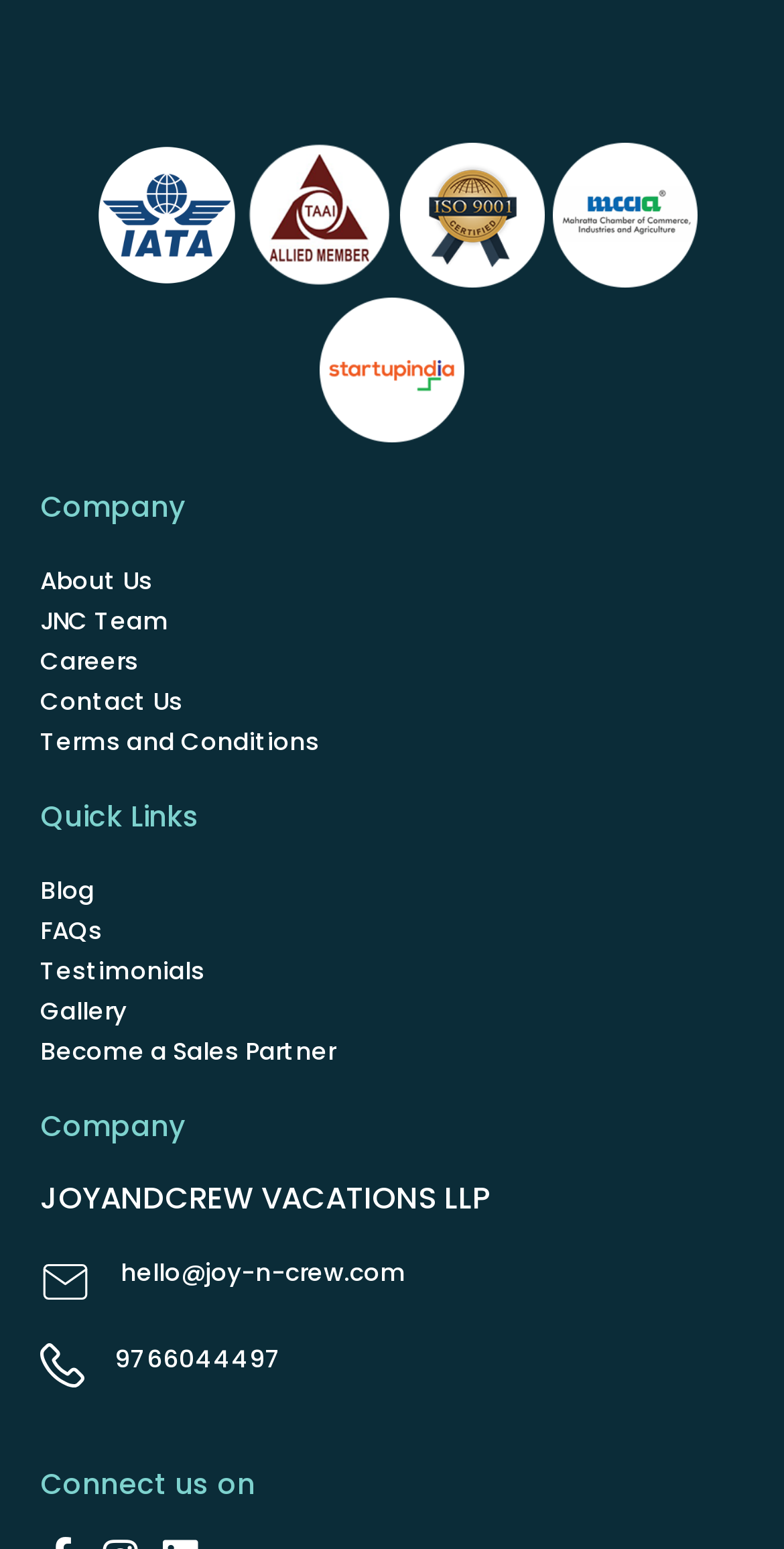Please provide a comprehensive response to the question below by analyzing the image: 
What are the quick links provided?

The quick links can be found under the 'Quick Links' heading, which includes links to 'Blog', 'FAQs', 'Testimonials', 'Gallery', and 'Become a Sales Partner'.